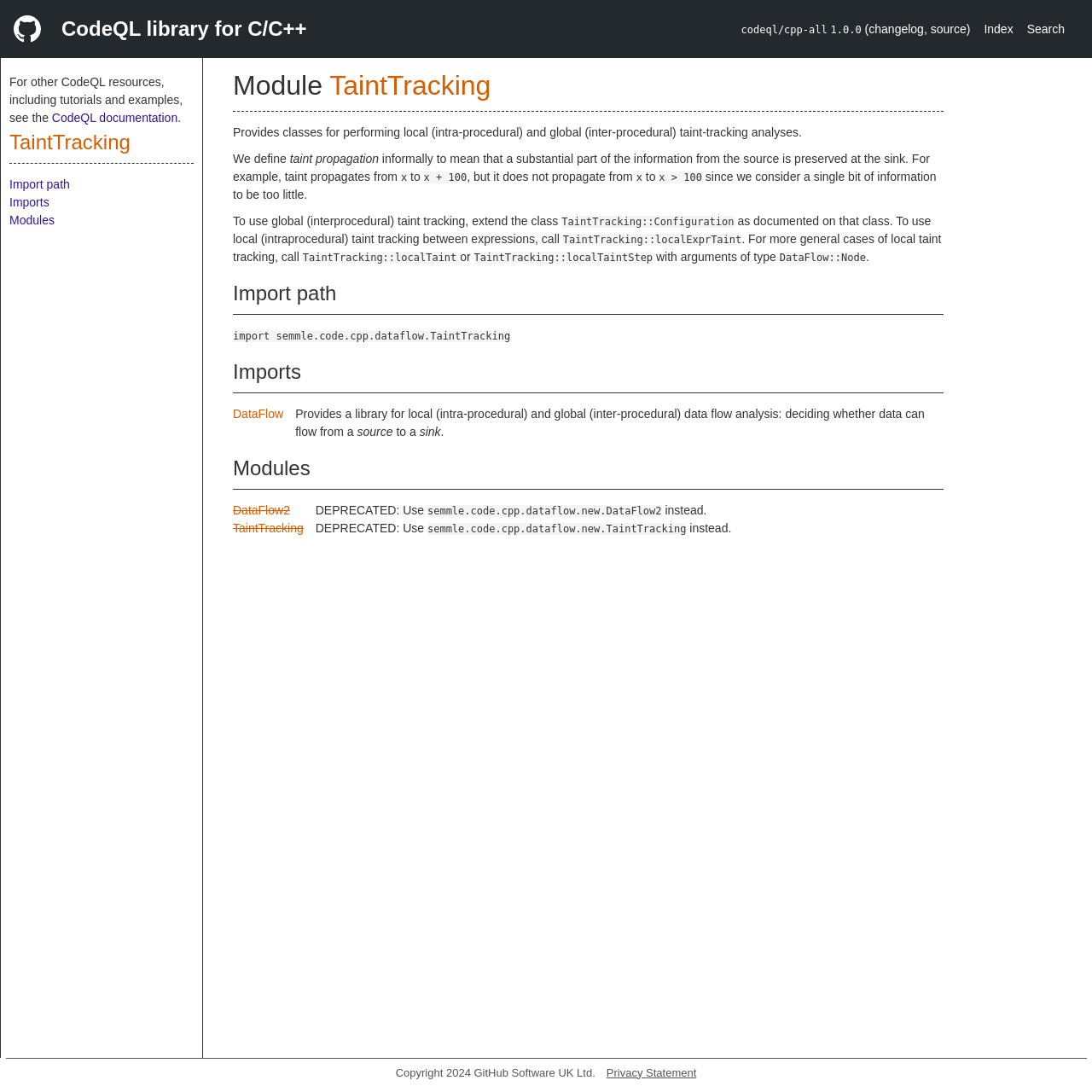Please provide the bounding box coordinates for the element that needs to be clicked to perform the following instruction: "Visit the 'CodeQL documentation'". The coordinates should be given as four float numbers between 0 and 1, i.e., [left, top, right, bottom].

[0.048, 0.102, 0.163, 0.114]